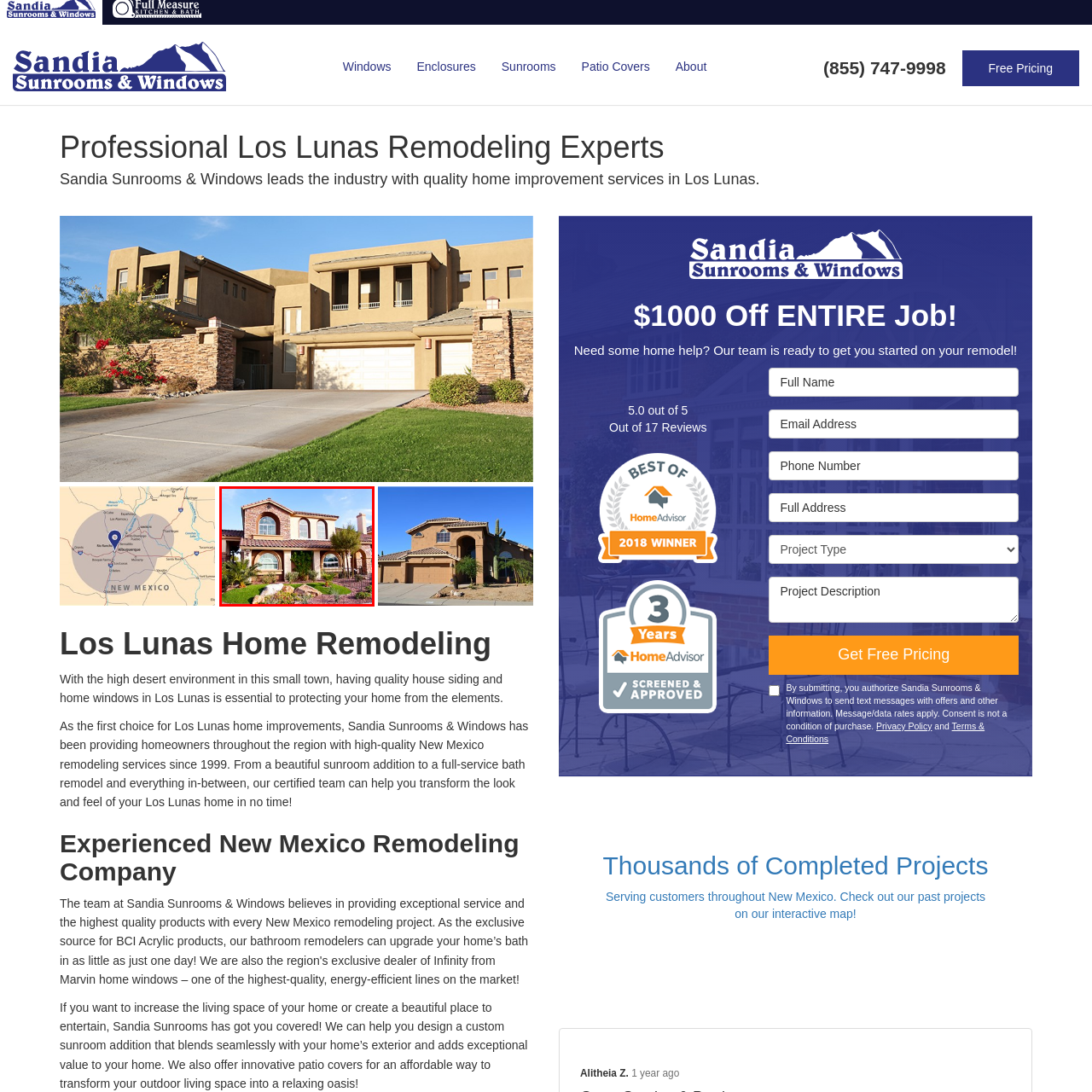Pay attention to the image inside the red rectangle, What is the focus of the home remodeling services? Answer briefly with a single word or phrase.

Functionality and beauty